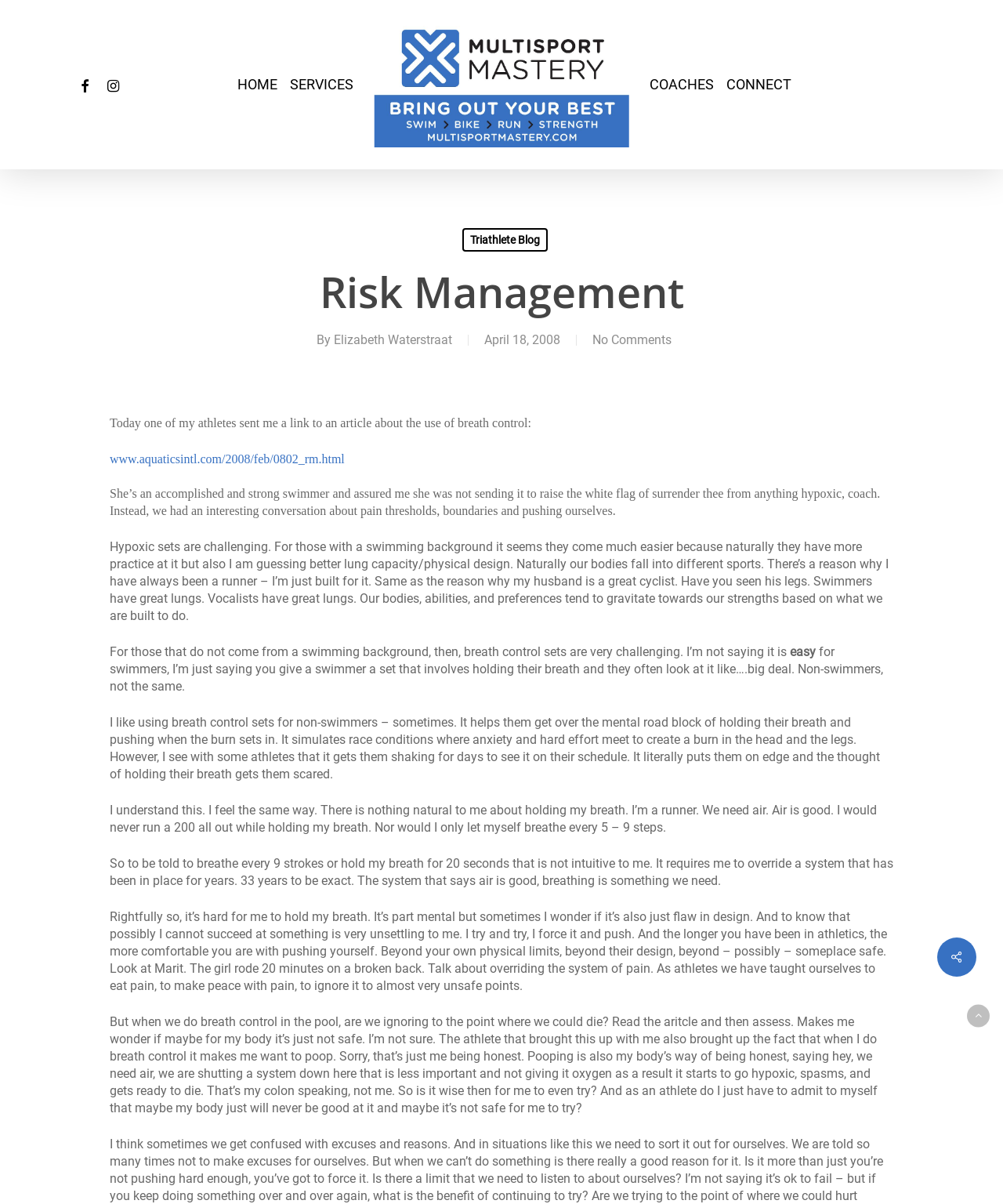Please specify the bounding box coordinates of the element that should be clicked to execute the given instruction: 'Check the 'FACEBOOK' link'. Ensure the coordinates are four float numbers between 0 and 1, expressed as [left, top, right, bottom].

[0.07, 0.063, 0.098, 0.078]